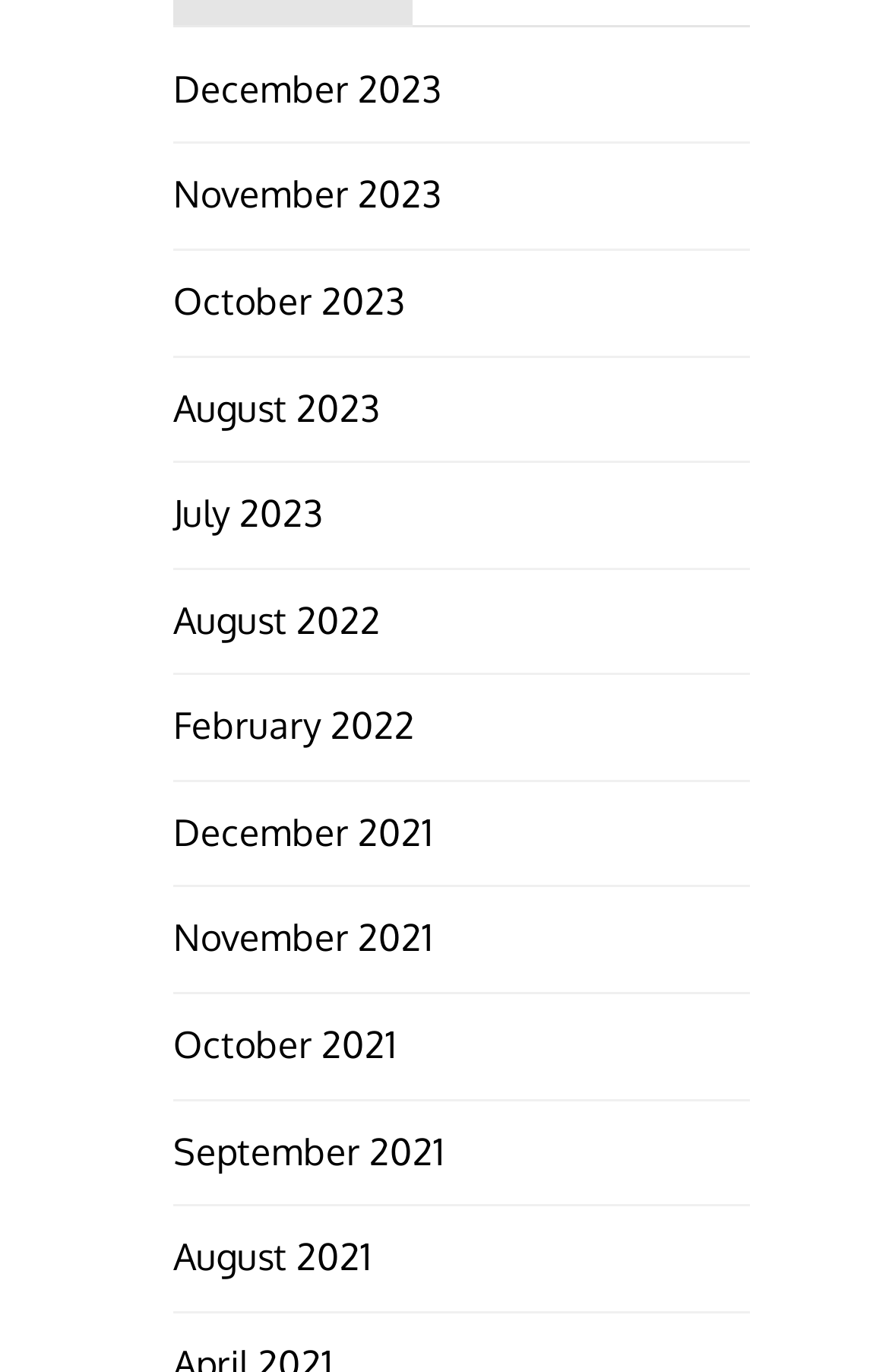Please determine the bounding box coordinates of the element to click on in order to accomplish the following task: "View July 2023". Ensure the coordinates are four float numbers ranging from 0 to 1, i.e., [left, top, right, bottom].

[0.194, 0.358, 0.364, 0.391]